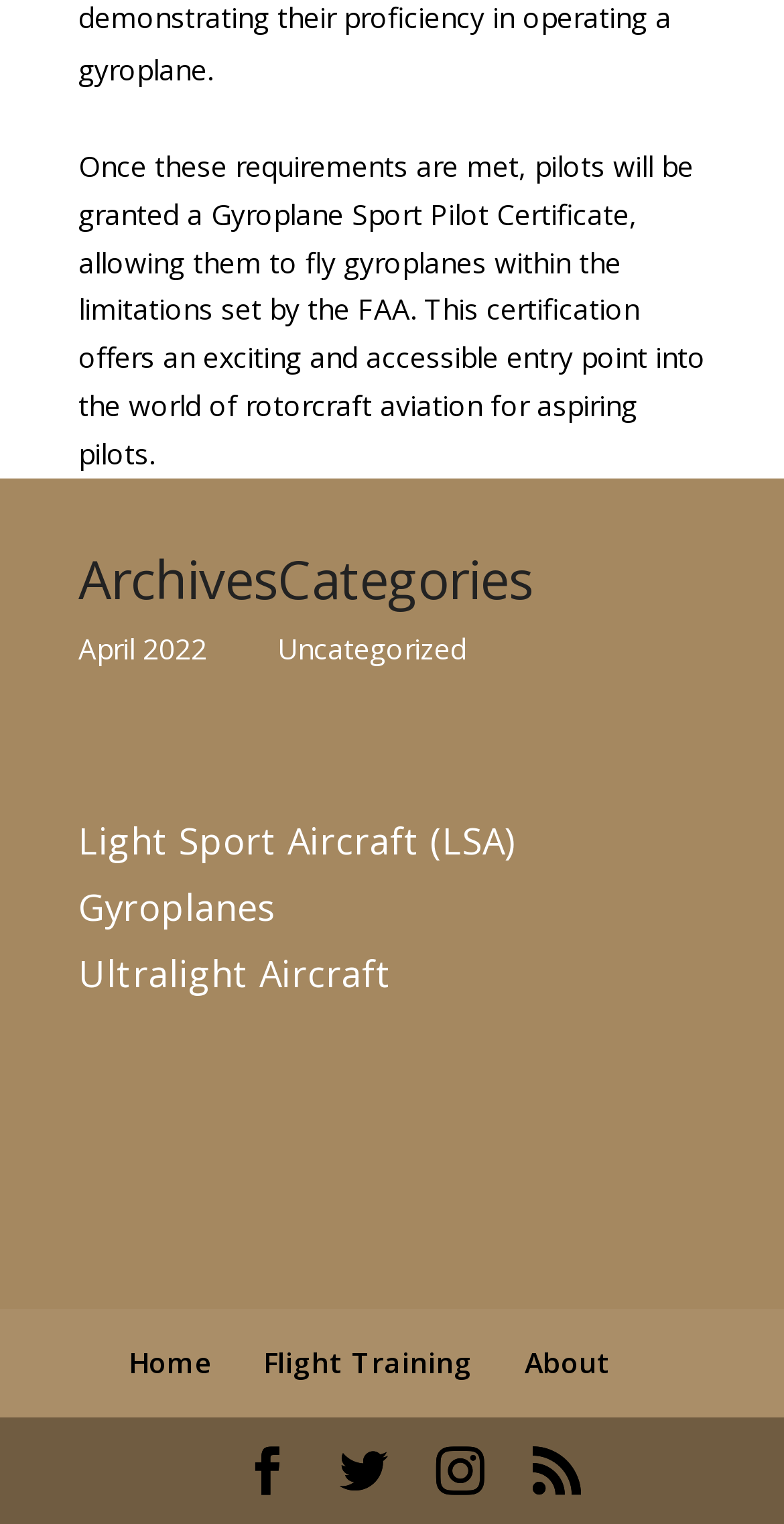Given the description of a UI element: "Light Sport Aircraft (LSA)", identify the bounding box coordinates of the matching element in the webpage screenshot.

[0.1, 0.536, 0.656, 0.568]